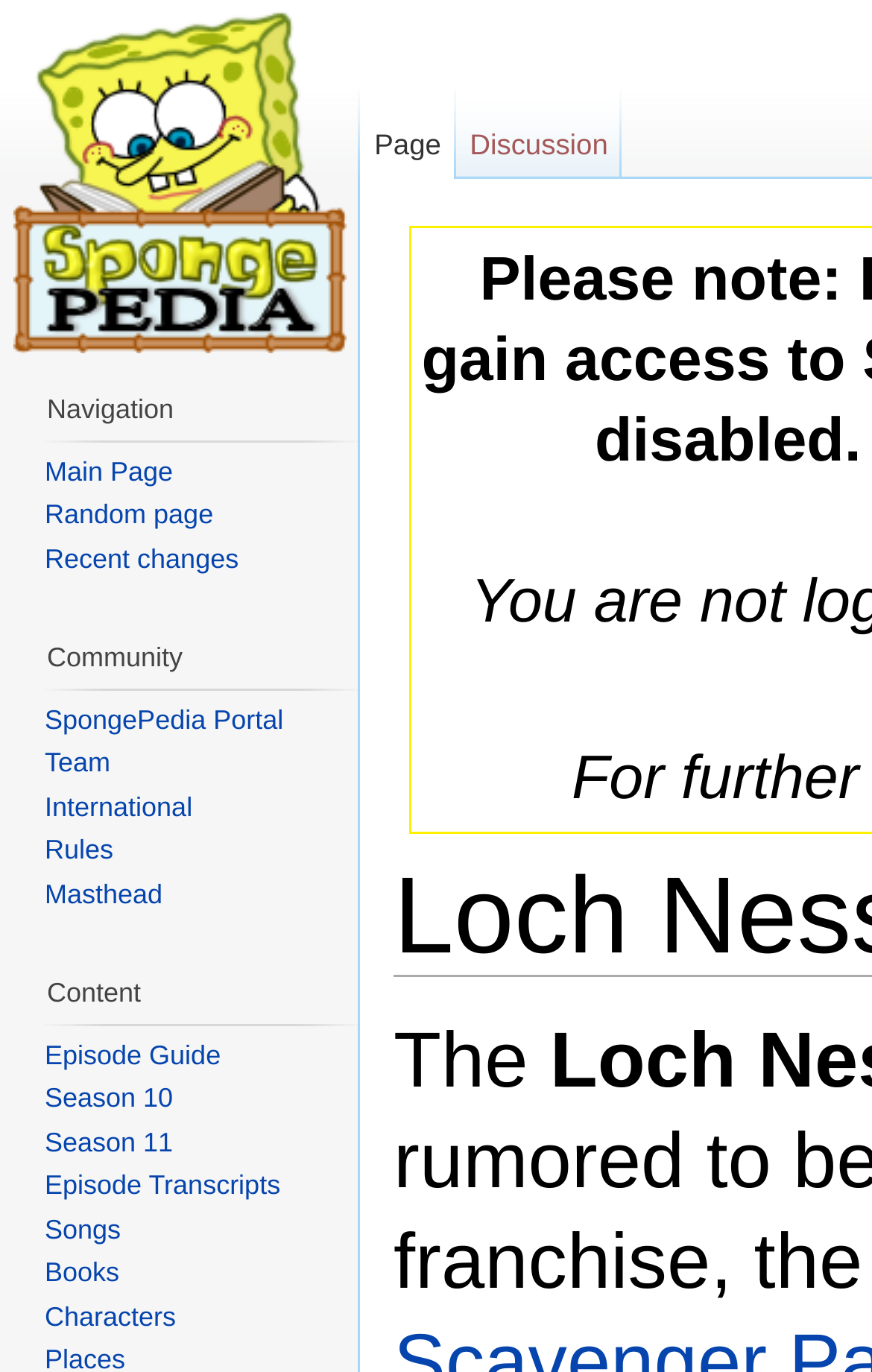Find the bounding box of the web element that fits this description: "title="Visit the main page"".

[0.0, 0.0, 0.41, 0.261]